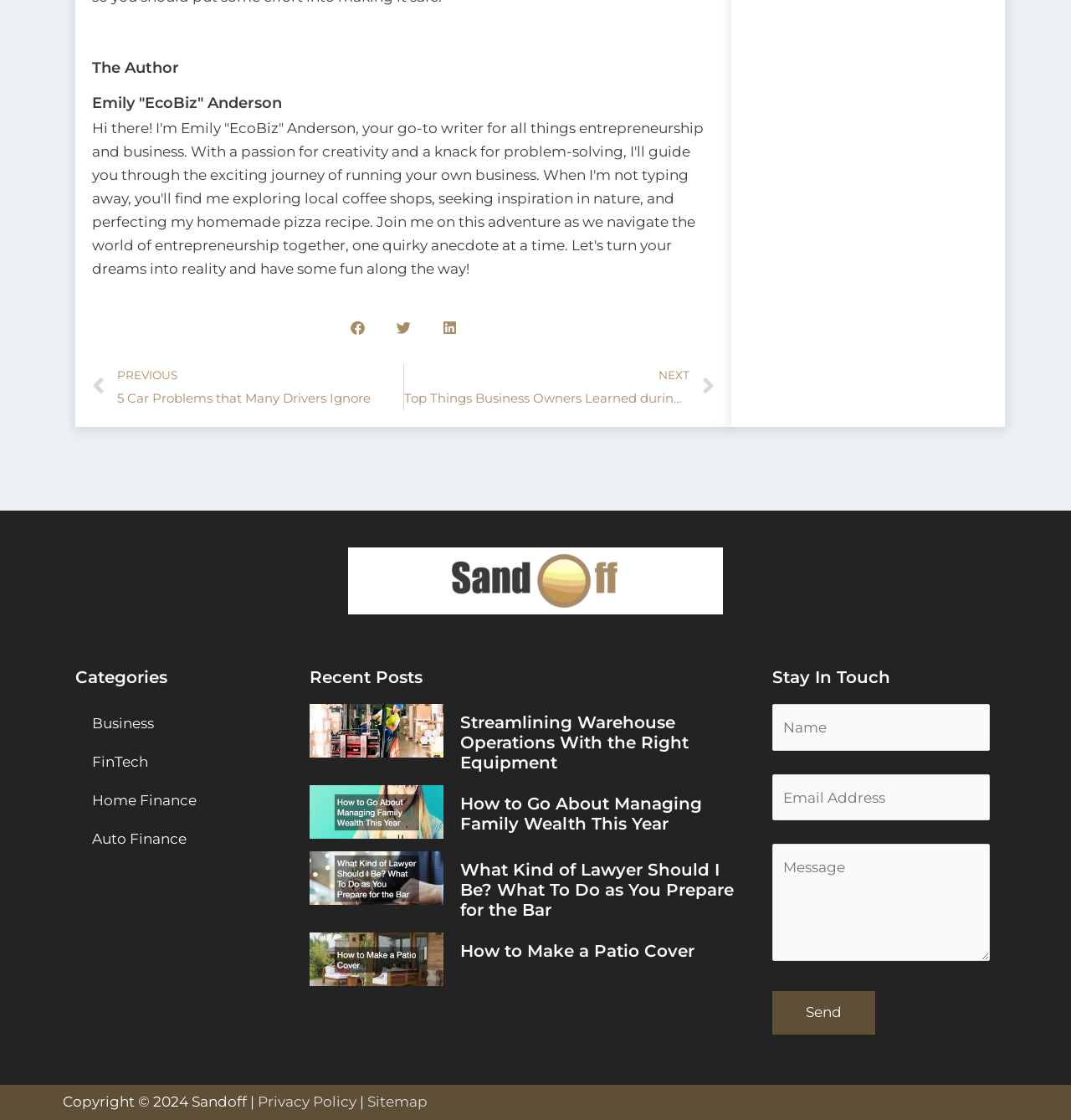What is the purpose of the form at the bottom?
Analyze the image and provide a thorough answer to the question.

The form at the bottom of the webpage is a contact form, which allows users to input their name, email address, and message to get in touch with the author or the website.